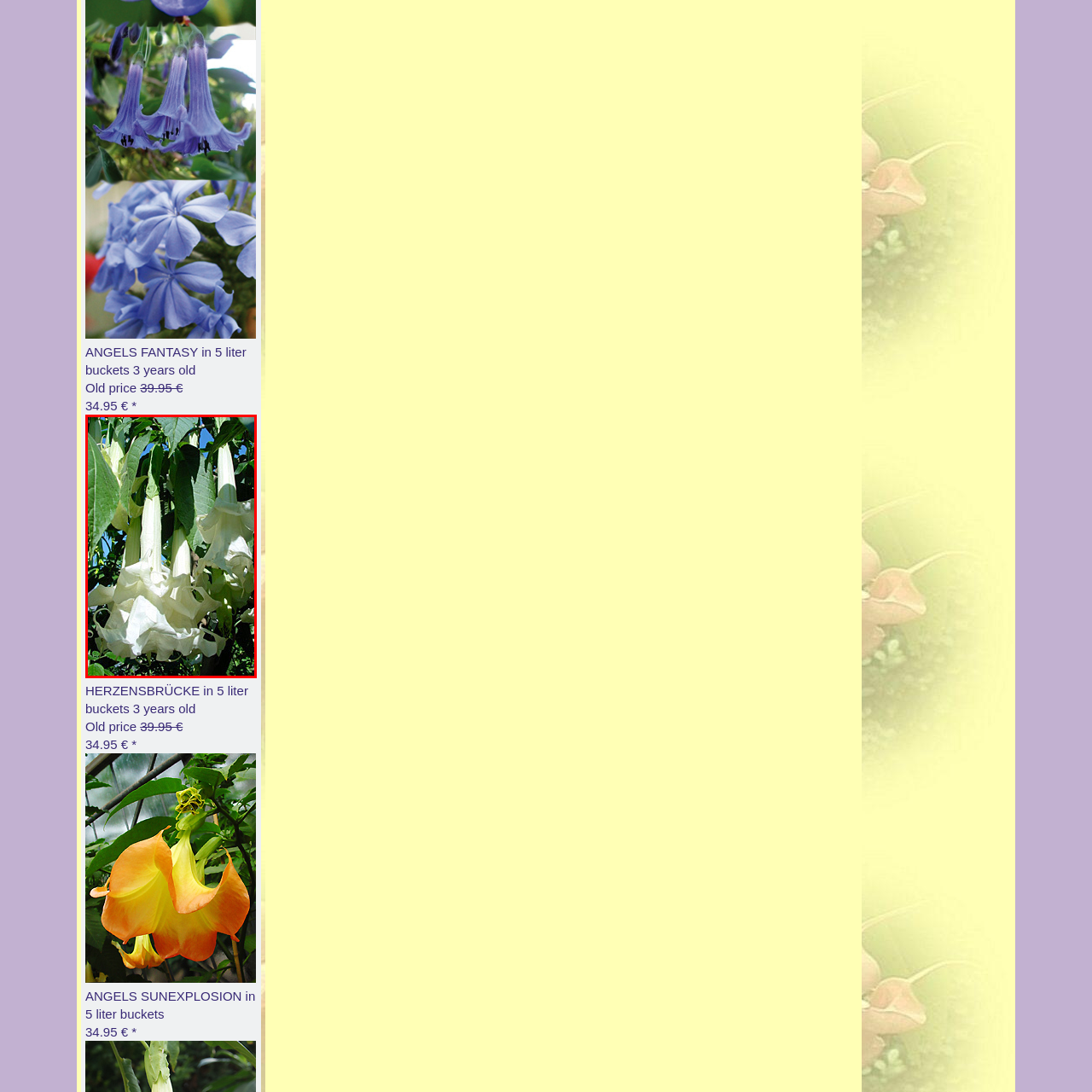What is the shape of the flowers?
Inspect the part of the image highlighted by the red bounding box and give a detailed answer to the question.

The caption describes the flowers as having a trumpet-shaped appearance, which is a distinctive feature of the Brugmansia plant.